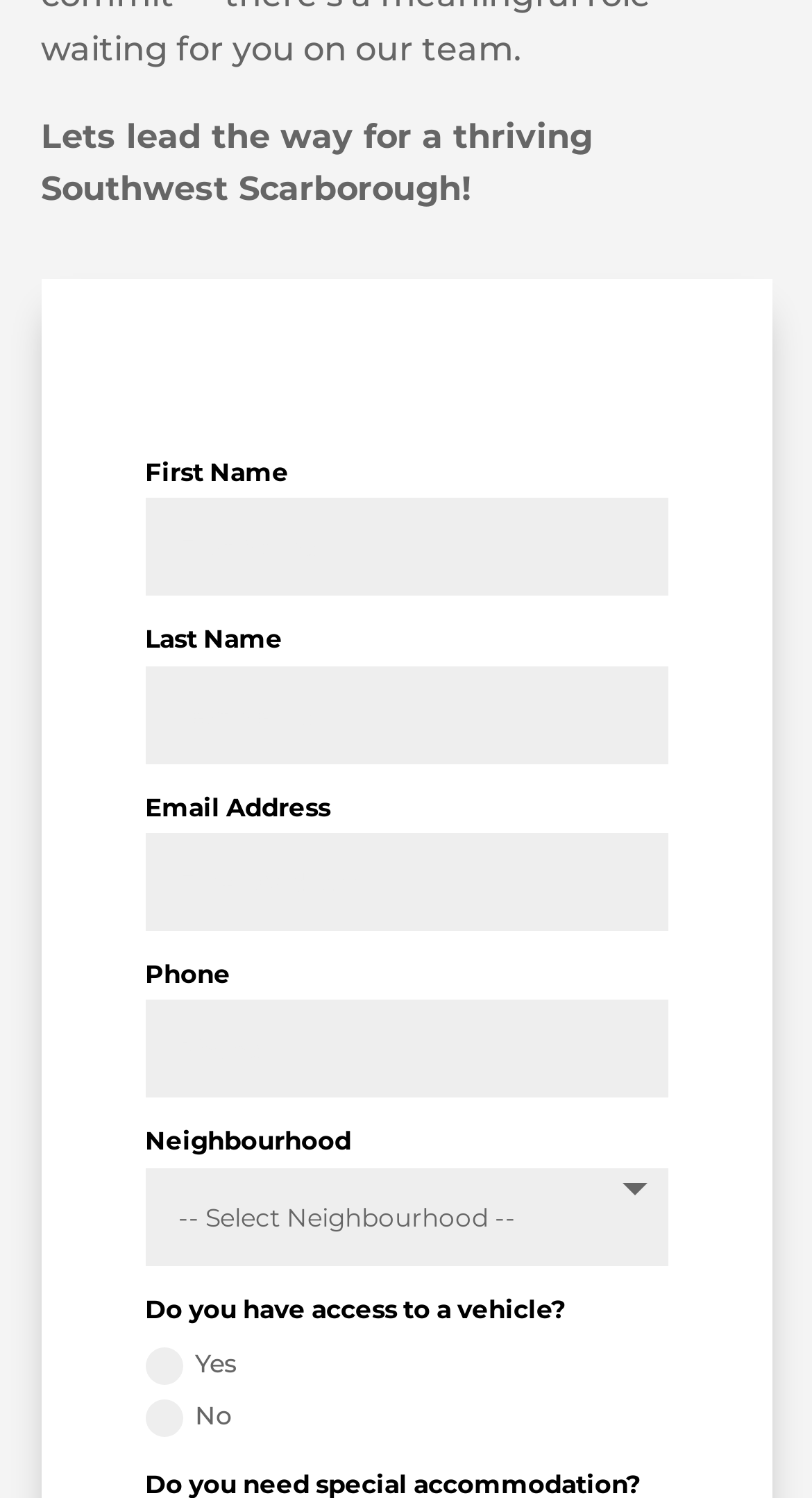Give a one-word or one-phrase response to the question: 
What is the purpose of this webpage?

To lead the way for a thriving Southwest Scarborough